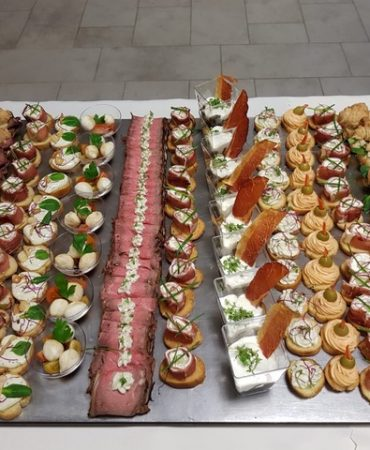Please give a short response to the question using one word or a phrase:
What is the focal point of the display?

A long platter of sliced meat